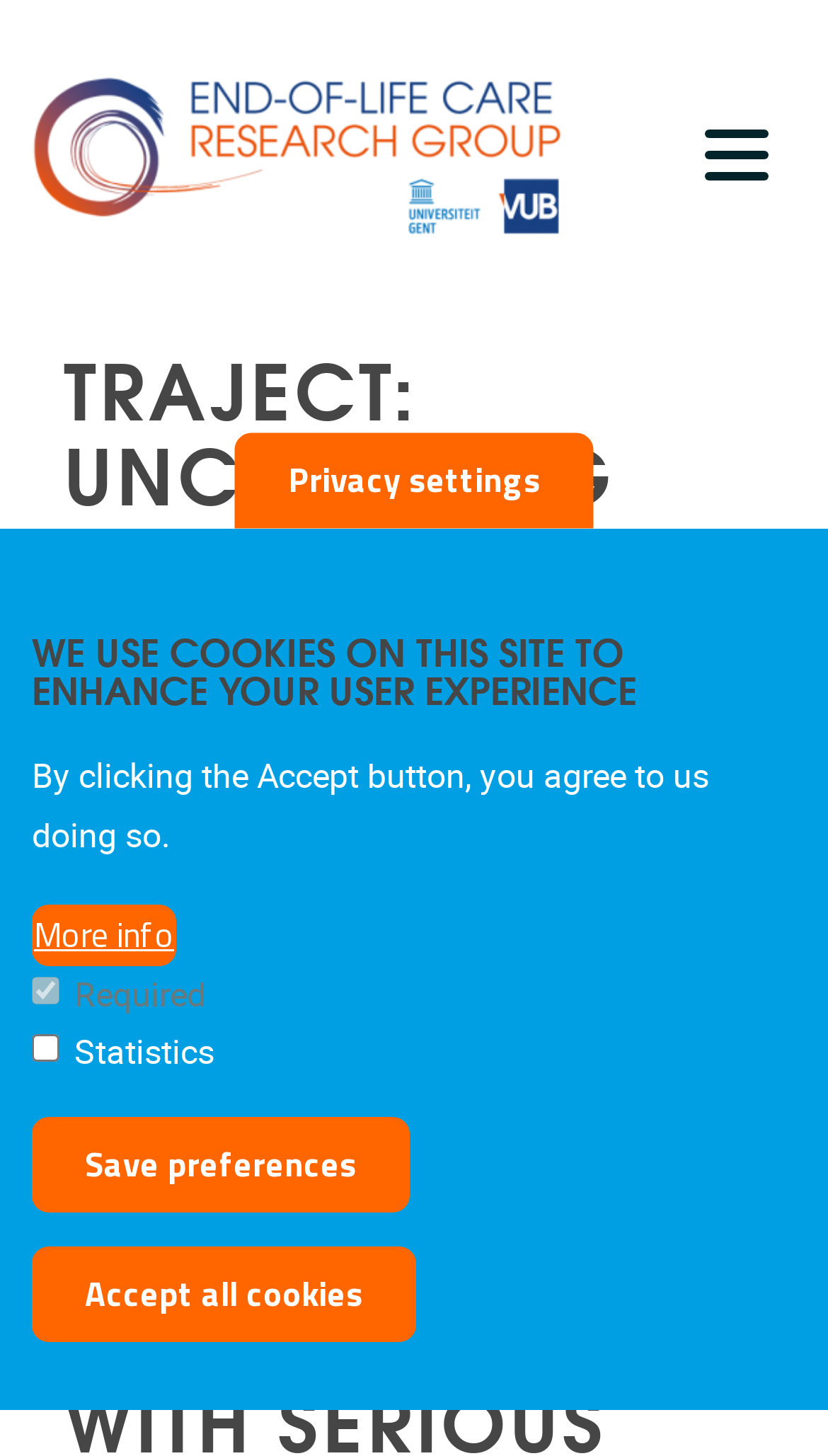Provide a brief response using a word or short phrase to this question:
What is the function of the 'Skip to main content' link?

Skip to main content